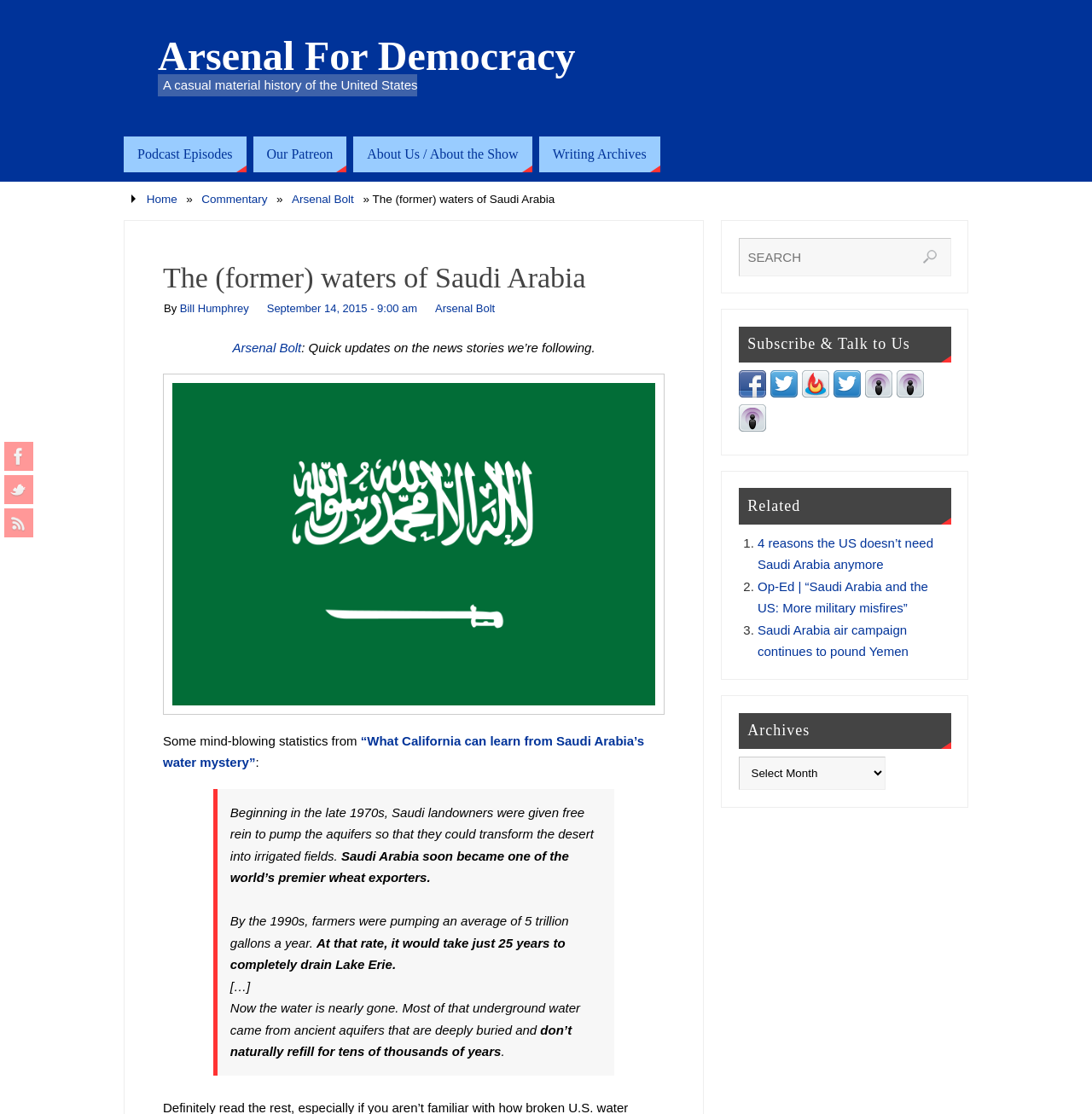Find the bounding box coordinates for the element that must be clicked to complete the instruction: "Visit the 'About Us / About the Show' page". The coordinates should be four float numbers between 0 and 1, indicated as [left, top, right, bottom].

[0.324, 0.123, 0.487, 0.154]